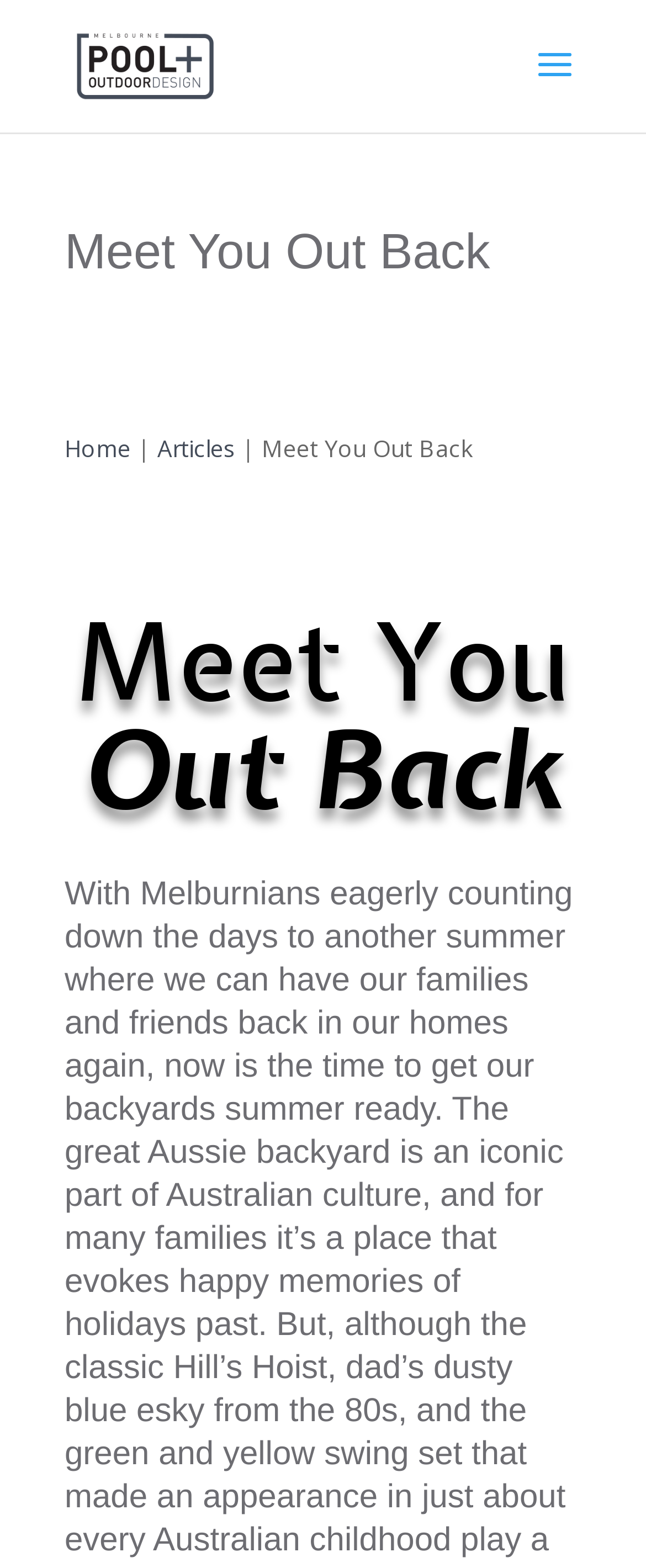Identify and provide the bounding box coordinates of the UI element described: "alt="Melbourne Pool and Outdoor Design"". The coordinates should be formatted as [left, top, right, bottom], with each number being a float between 0 and 1.

[0.11, 0.03, 0.339, 0.05]